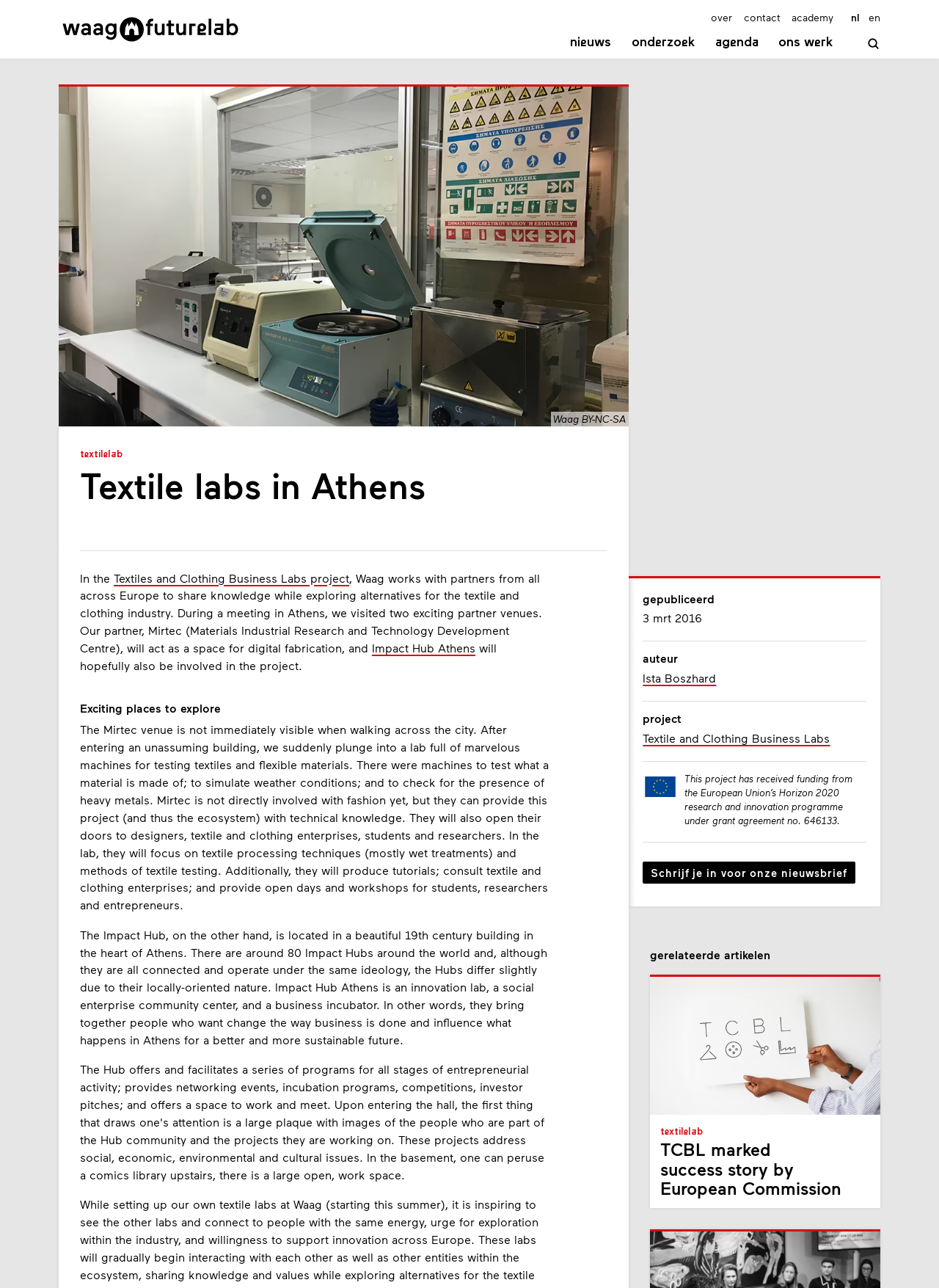Bounding box coordinates are specified in the format (top-left x, top-left y, bottom-right x, bottom-right y). All values are floating point numbers bounded between 0 and 1. Please provide the bounding box coordinate of the region this sentence describes: Textile and Clothing Business Labs

[0.685, 0.566, 0.923, 0.58]